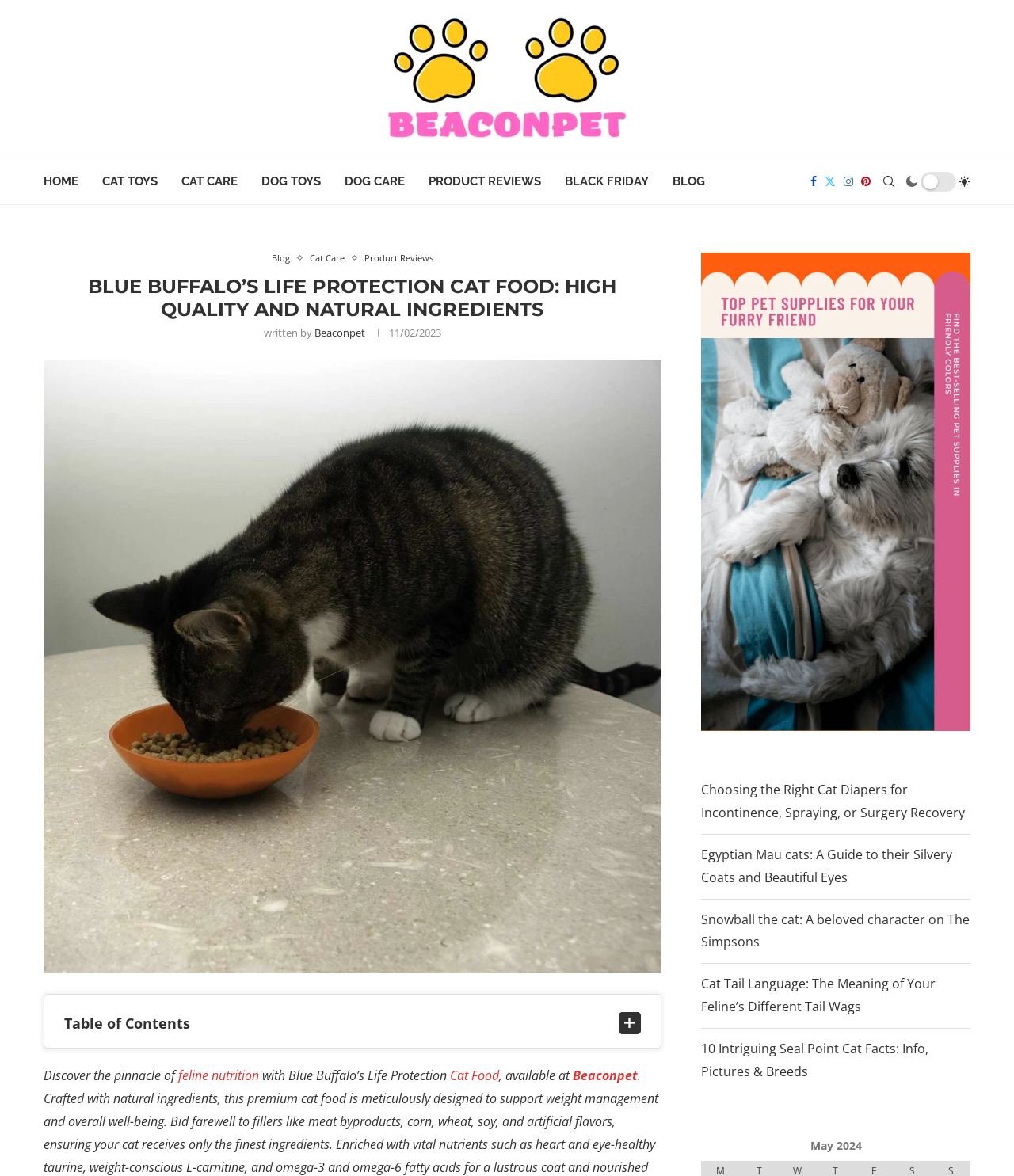Pinpoint the bounding box coordinates of the clickable element to carry out the following instruction: "Click on the 'HOME' link."

[0.043, 0.135, 0.077, 0.174]